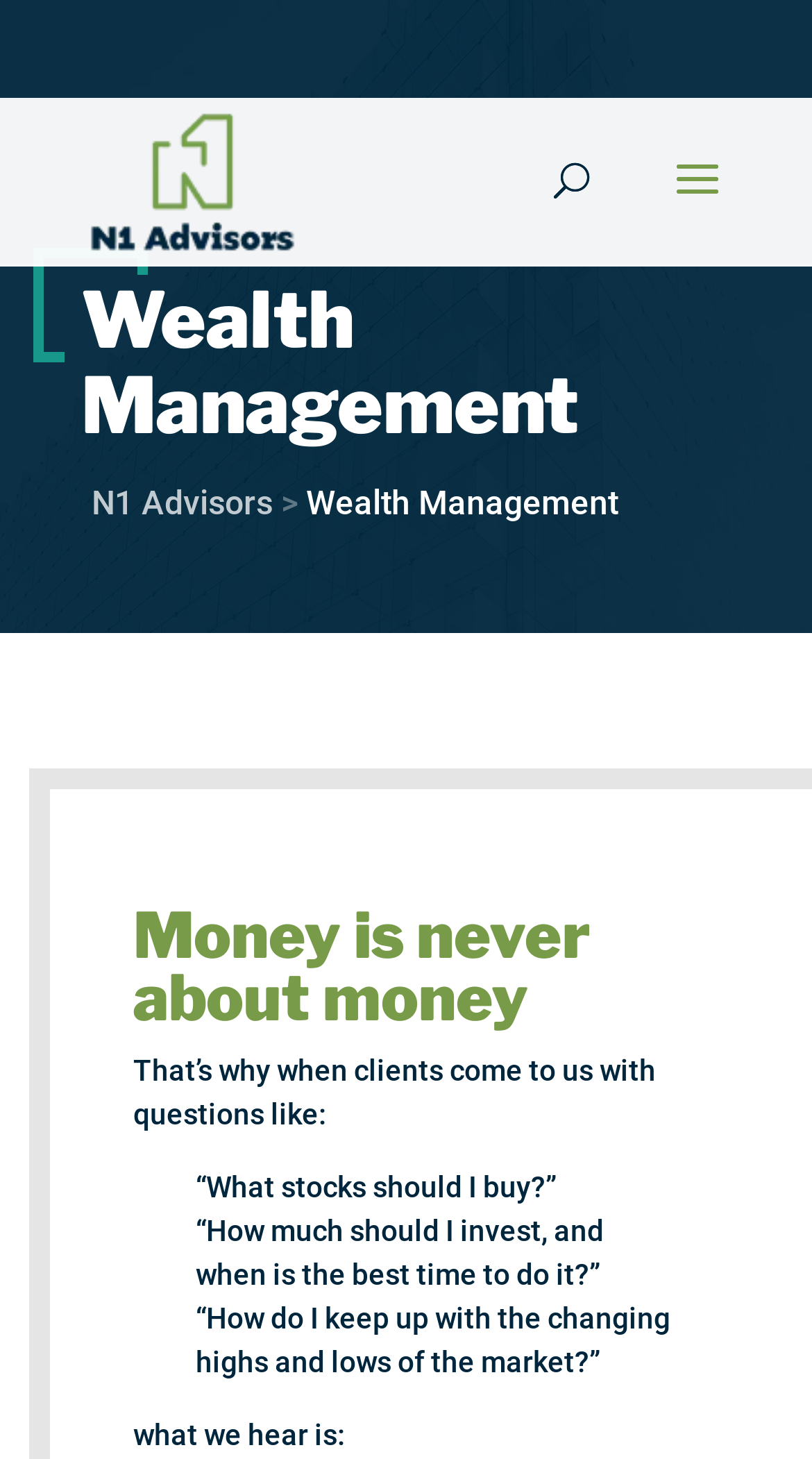Bounding box coordinates are to be given in the format (top-left x, top-left y, bottom-right x, bottom-right y). All values must be floating point numbers between 0 and 1. Provide the bounding box coordinate for the UI element described as: name="s" placeholder="Search …" title="Search for:"

[0.463, 0.066, 0.823, 0.069]